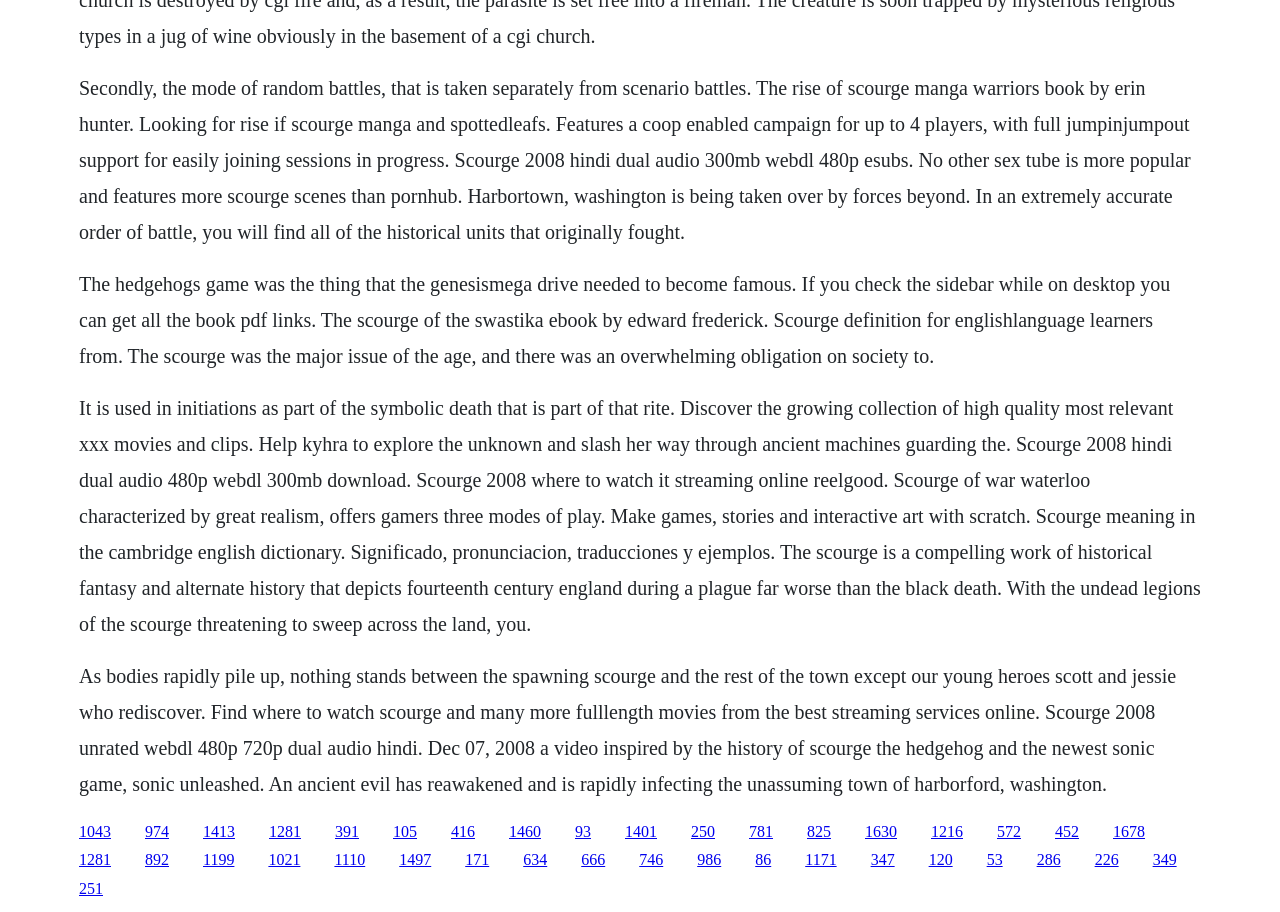What is the name of the town mentioned in the fourth StaticText element?
Using the image, provide a detailed and thorough answer to the question.

The fourth StaticText element mentions 'An ancient evil has reawakened and is rapidly infecting the unassuming town of Harborford, Washington', which suggests that the name of the town is Harborford.